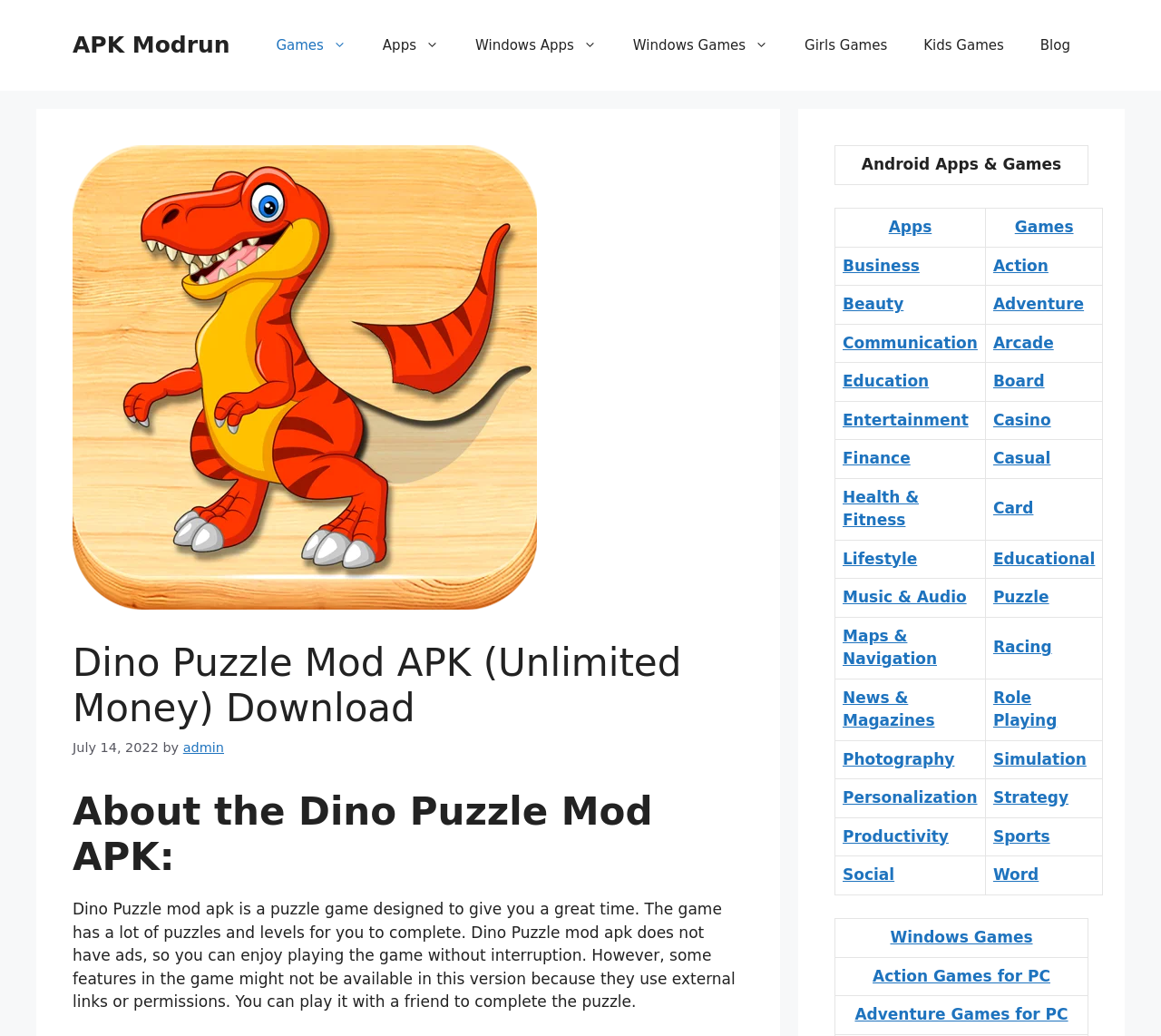Please locate the bounding box coordinates for the element that should be clicked to achieve the following instruction: "Read about the Dino Puzzle Mod APK". Ensure the coordinates are given as four float numbers between 0 and 1, i.e., [left, top, right, bottom].

[0.062, 0.762, 0.641, 0.85]